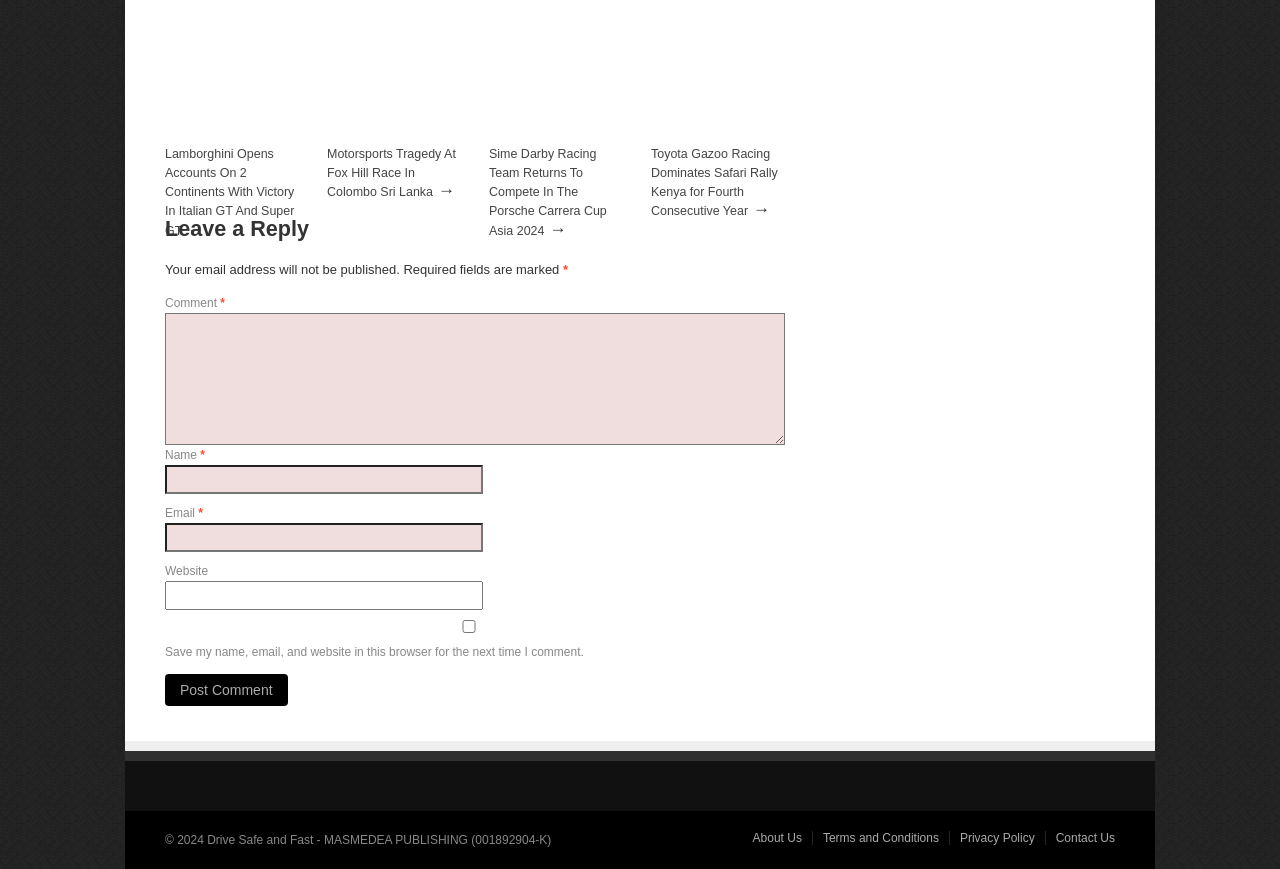Locate the bounding box coordinates of the element that needs to be clicked to carry out the instruction: "Click on Post Comment". The coordinates should be given as four float numbers ranging from 0 to 1, i.e., [left, top, right, bottom].

[0.129, 0.776, 0.225, 0.812]